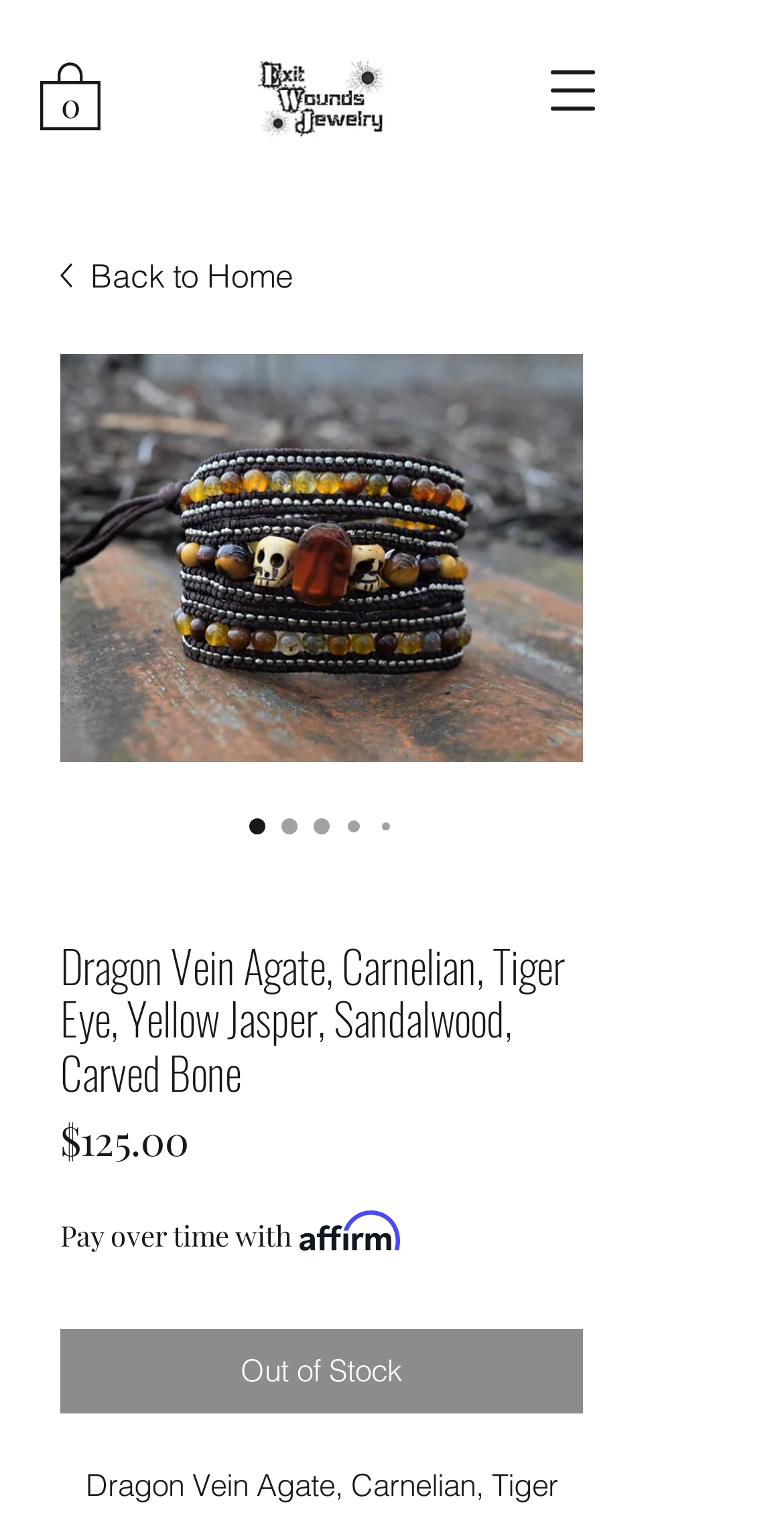How many radio buttons are on the product page?
Give a comprehensive and detailed explanation for the question.

There are five radio buttons on the product page, each corresponding to a different option for the product, with one of them being checked by default.